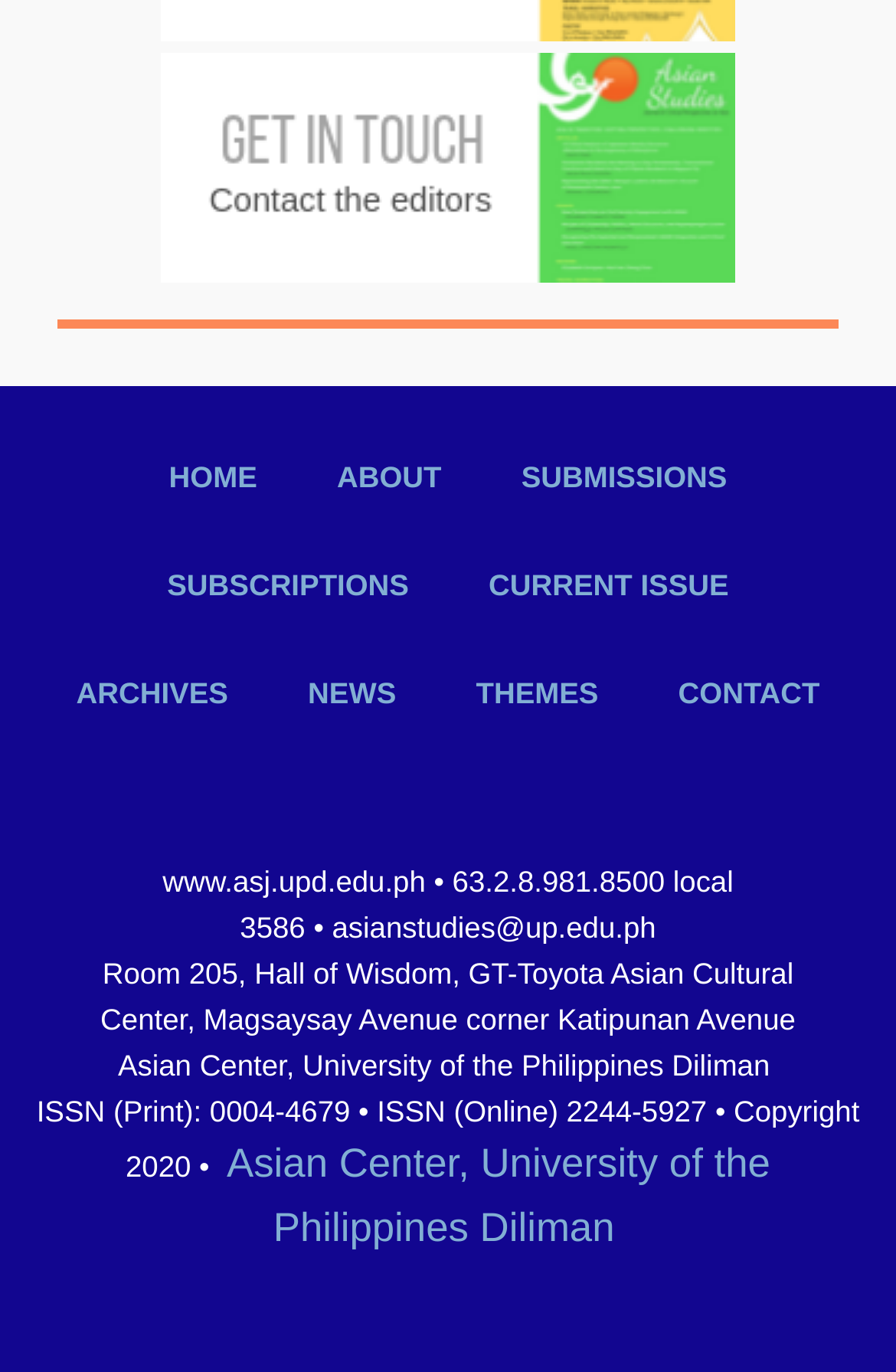Bounding box coordinates are specified in the format (top-left x, top-left y, bottom-right x, bottom-right y). All values are floating point numbers bounded between 0 and 1. Please provide the bounding box coordinate of the region this sentence describes: Contact

[0.718, 0.466, 0.953, 0.545]